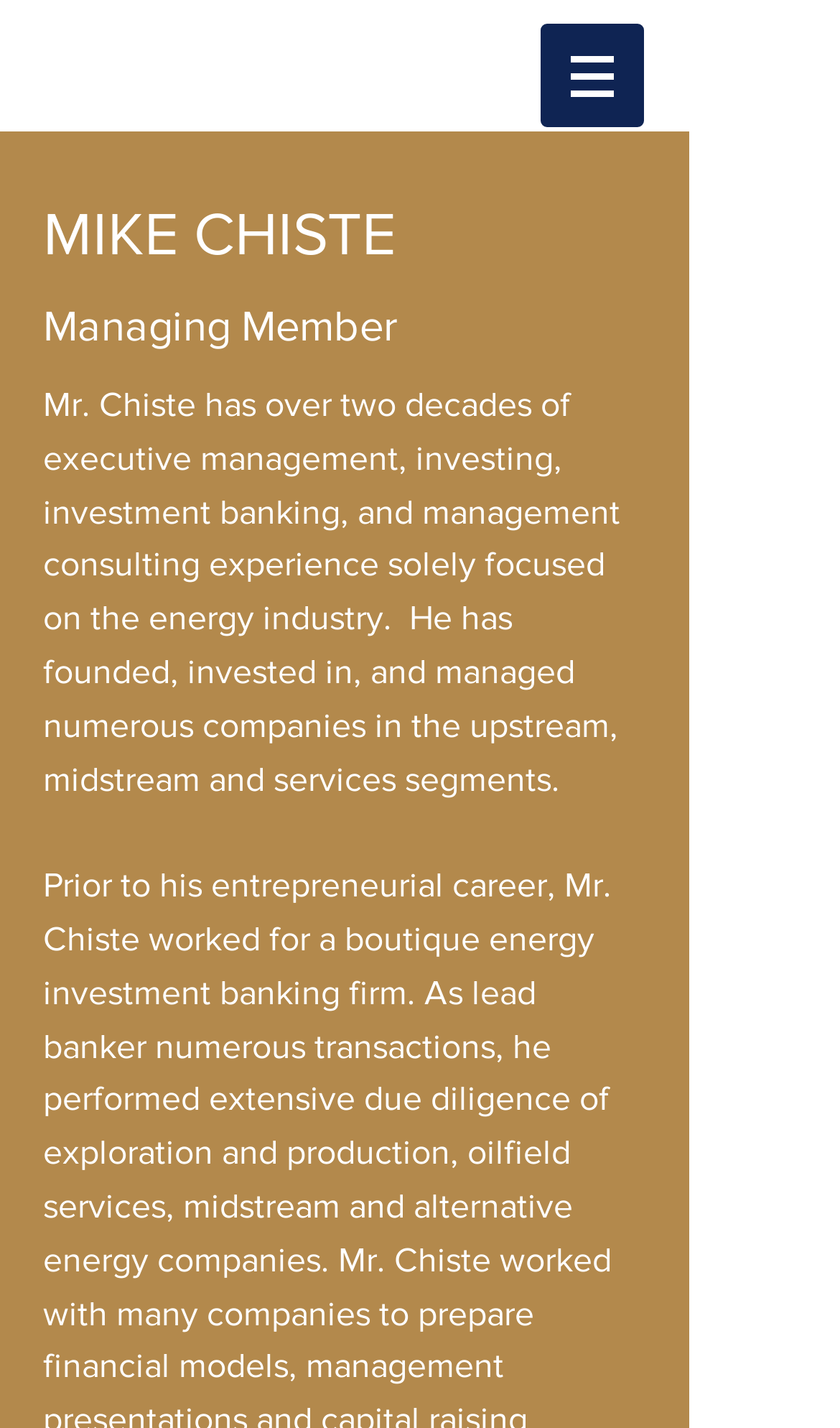What is Mike Chiste's profession?
Answer the question in as much detail as possible.

Based on the webpage, Mike Chiste's profession is mentioned as 'Managing Member' in the StaticText element with bounding box coordinates [0.051, 0.211, 0.474, 0.244].